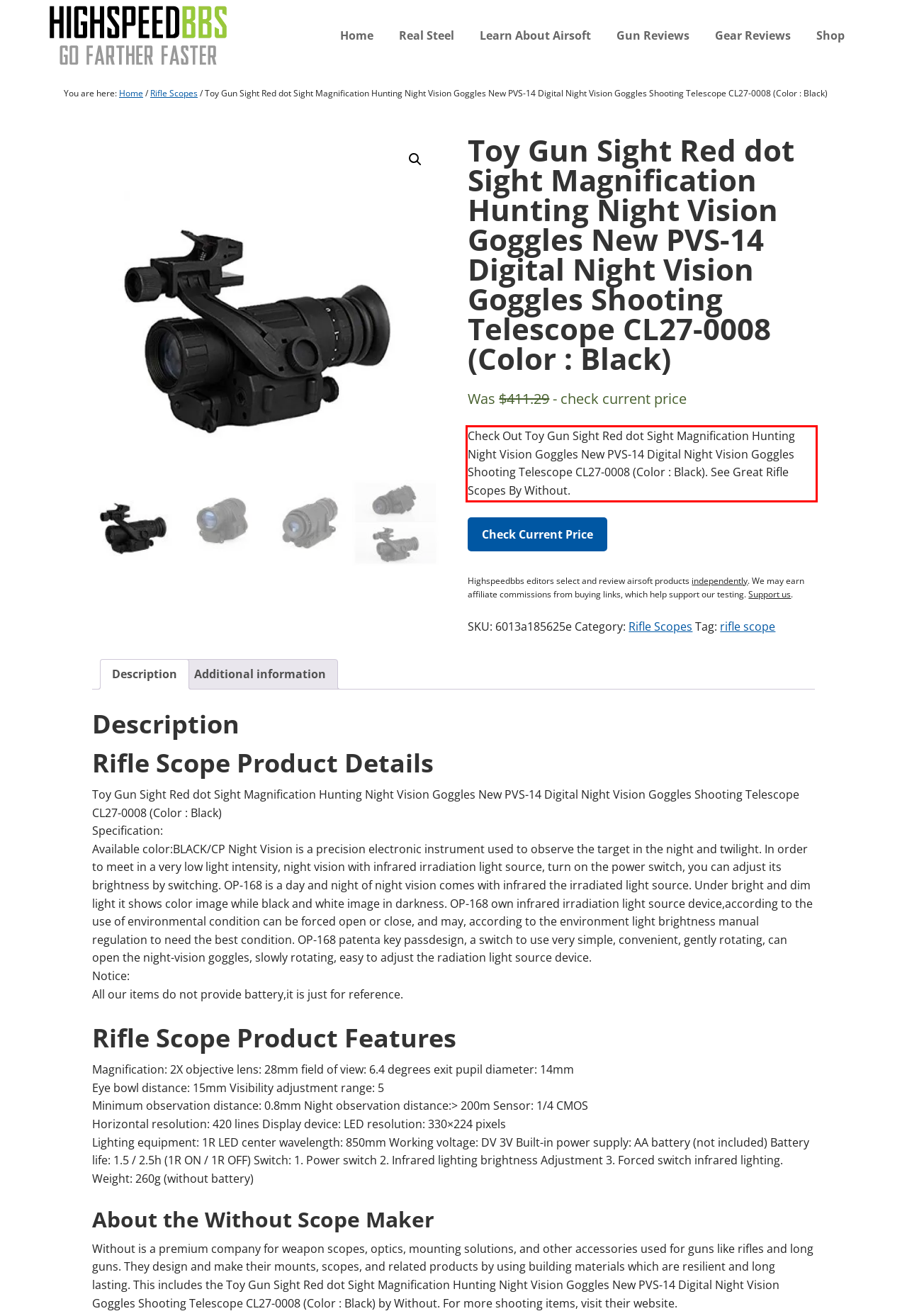Your task is to recognize and extract the text content from the UI element enclosed in the red bounding box on the webpage screenshot.

Check Out Toy Gun Sight Red dot Sight Magnification Hunting Night Vision Goggles New PVS-14 Digital Night Vision Goggles Shooting Telescope CL27-0008 (Color : Black). See Great Rifle Scopes By Without.